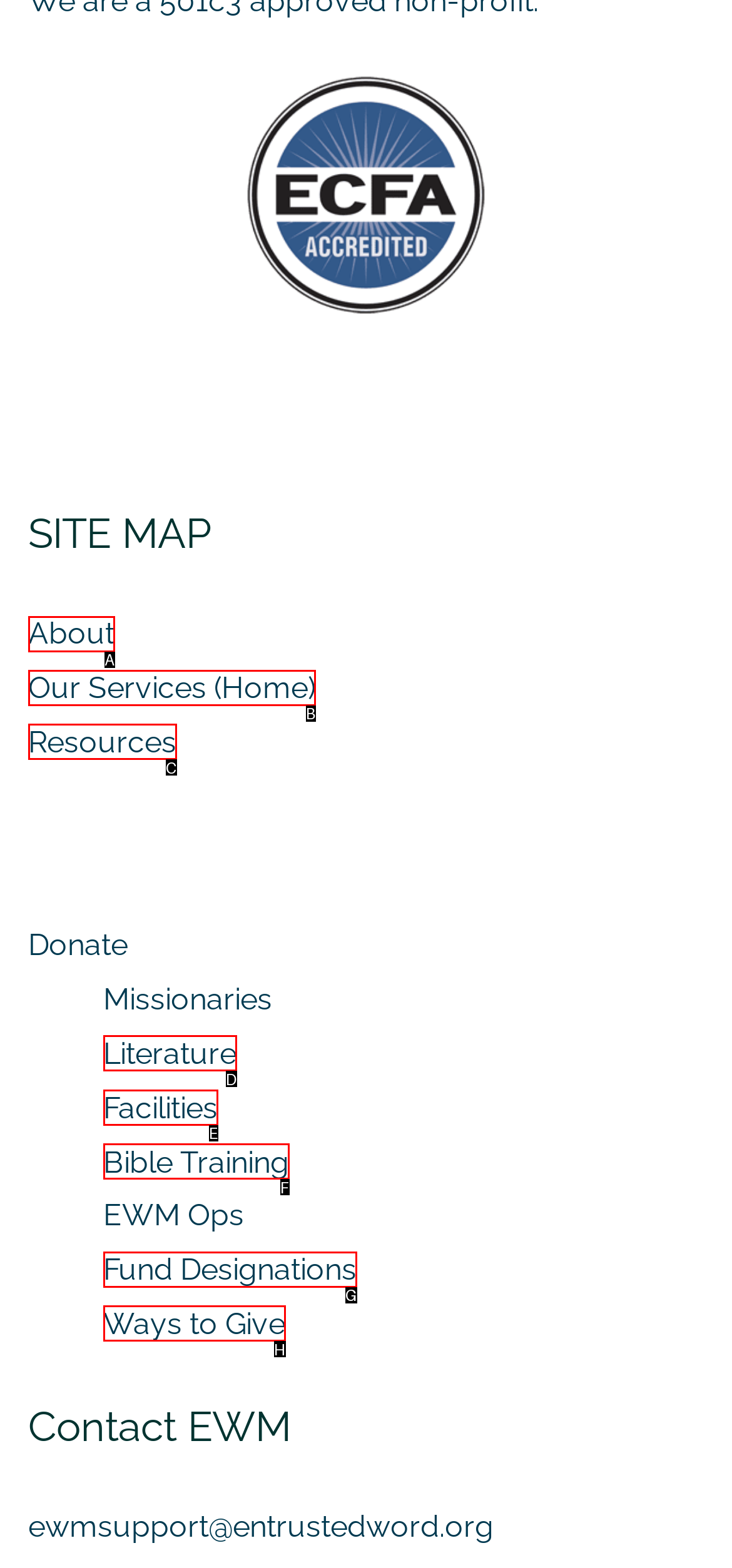Based on the description: About, select the HTML element that fits best. Provide the letter of the matching option.

A